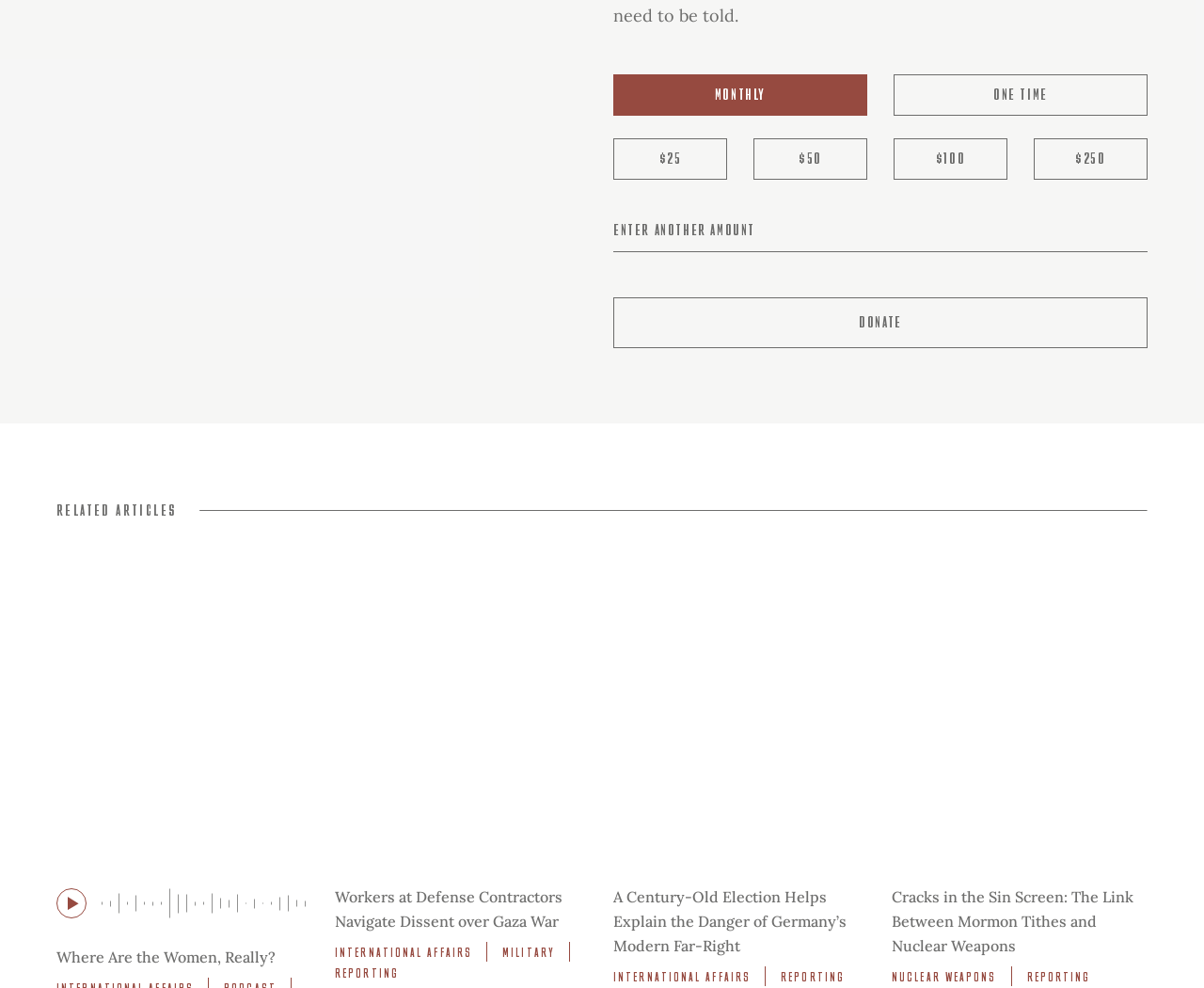Find the bounding box coordinates for the UI element whose description is: "International Affairs". The coordinates should be four float numbers between 0 and 1, in the format [left, top, right, bottom].

[0.509, 0.98, 0.624, 0.996]